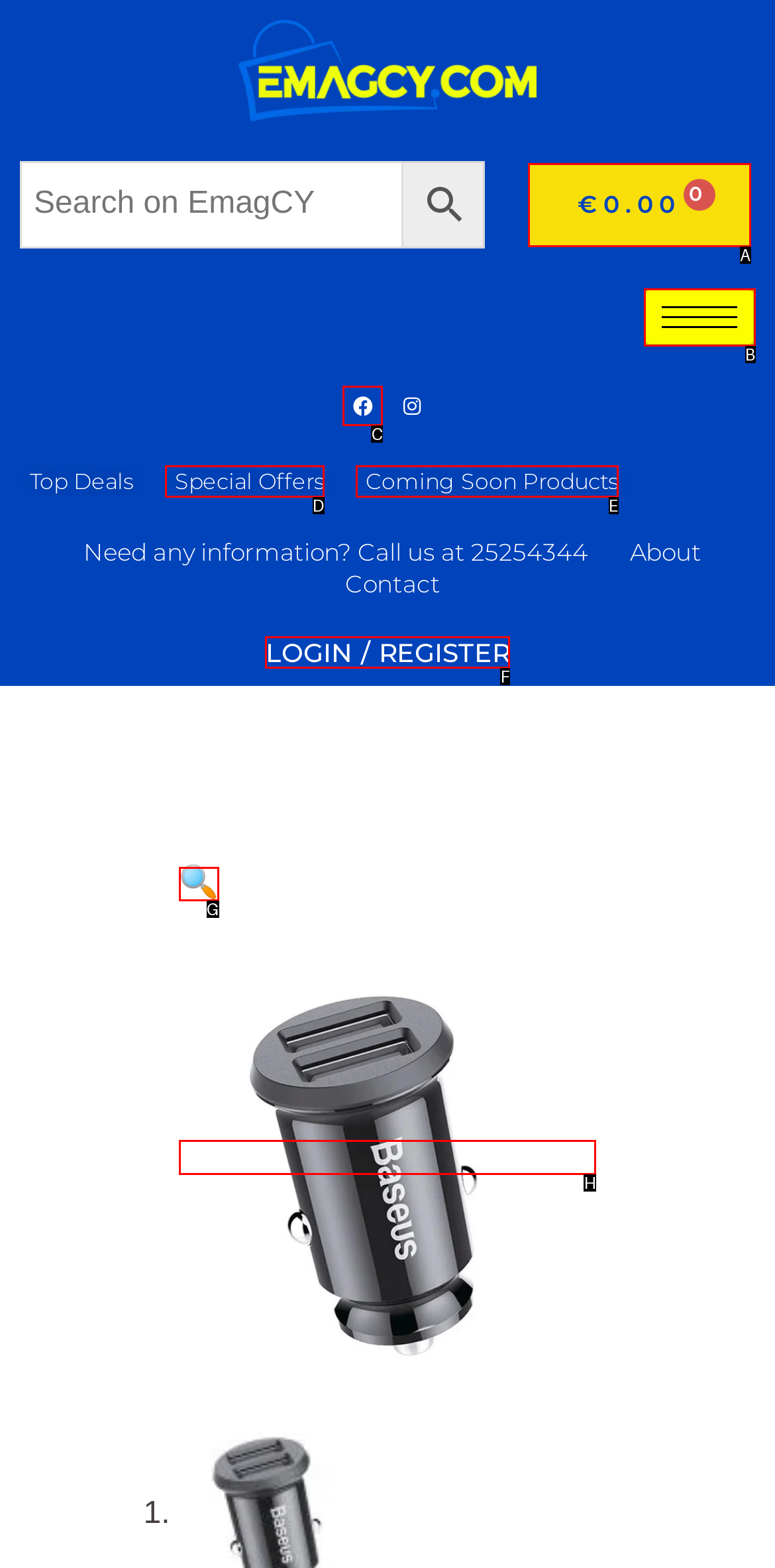From the options shown in the screenshot, tell me which lettered element I need to click to complete the task: View product details.

H